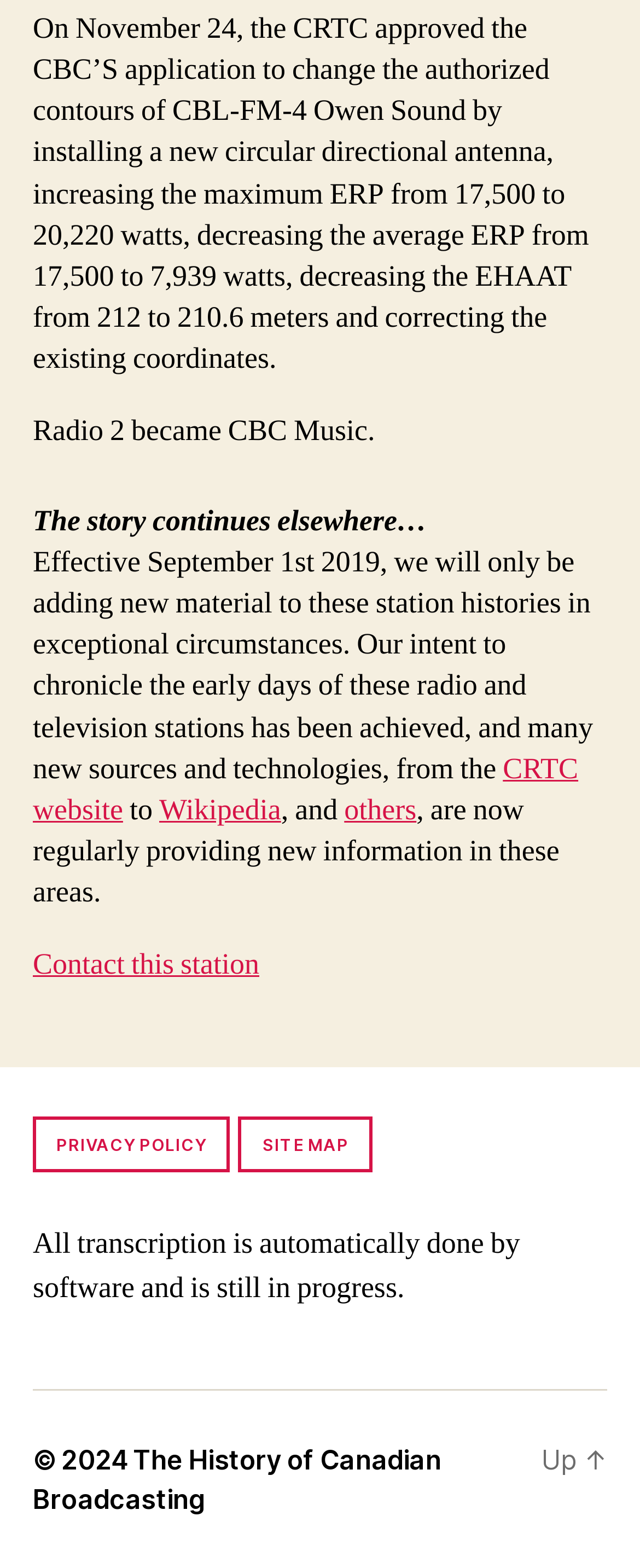Locate the bounding box coordinates of the element's region that should be clicked to carry out the following instruction: "go to the site map". The coordinates need to be four float numbers between 0 and 1, i.e., [left, top, right, bottom].

[0.373, 0.712, 0.582, 0.748]